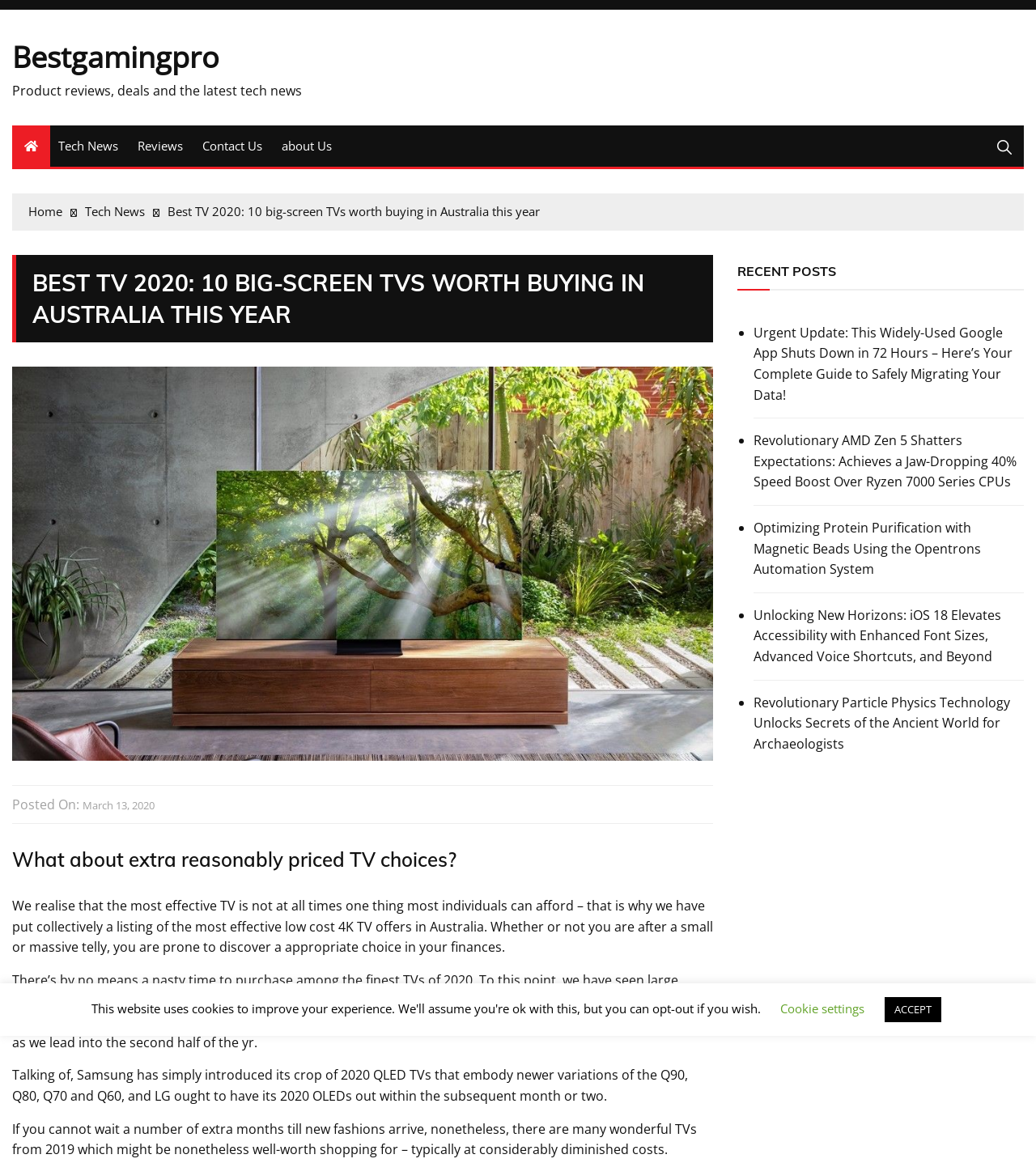Answer the question below using just one word or a short phrase: 
How many navigation links are in the breadcrumbs?

3